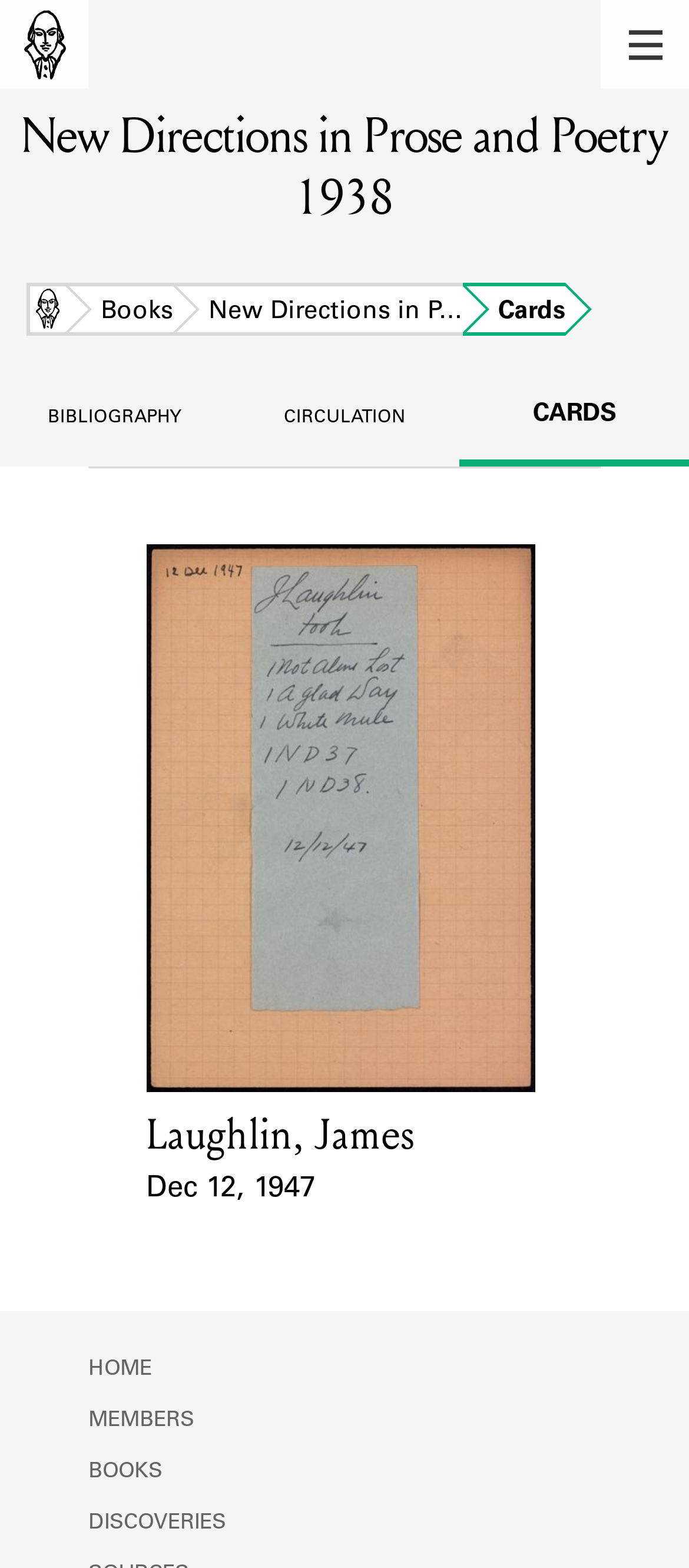Answer with a single word or phrase: 
What is the title of the current page?

New Directions in Prose and Poetry 1938